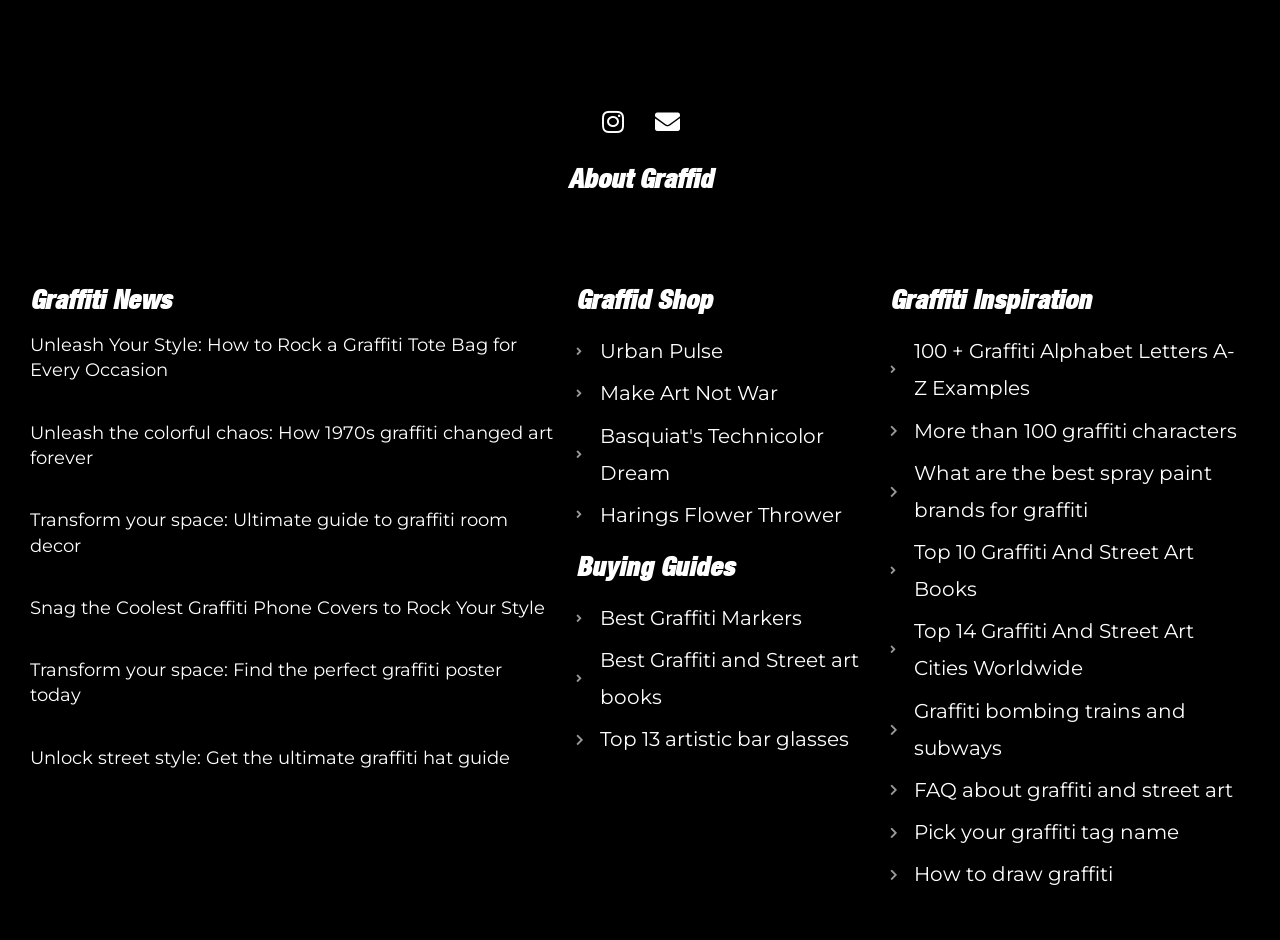Please indicate the bounding box coordinates of the element's region to be clicked to achieve the instruction: "Click on About Graffid". Provide the coordinates as four float numbers between 0 and 1, i.e., [left, top, right, bottom].

[0.443, 0.174, 0.557, 0.208]